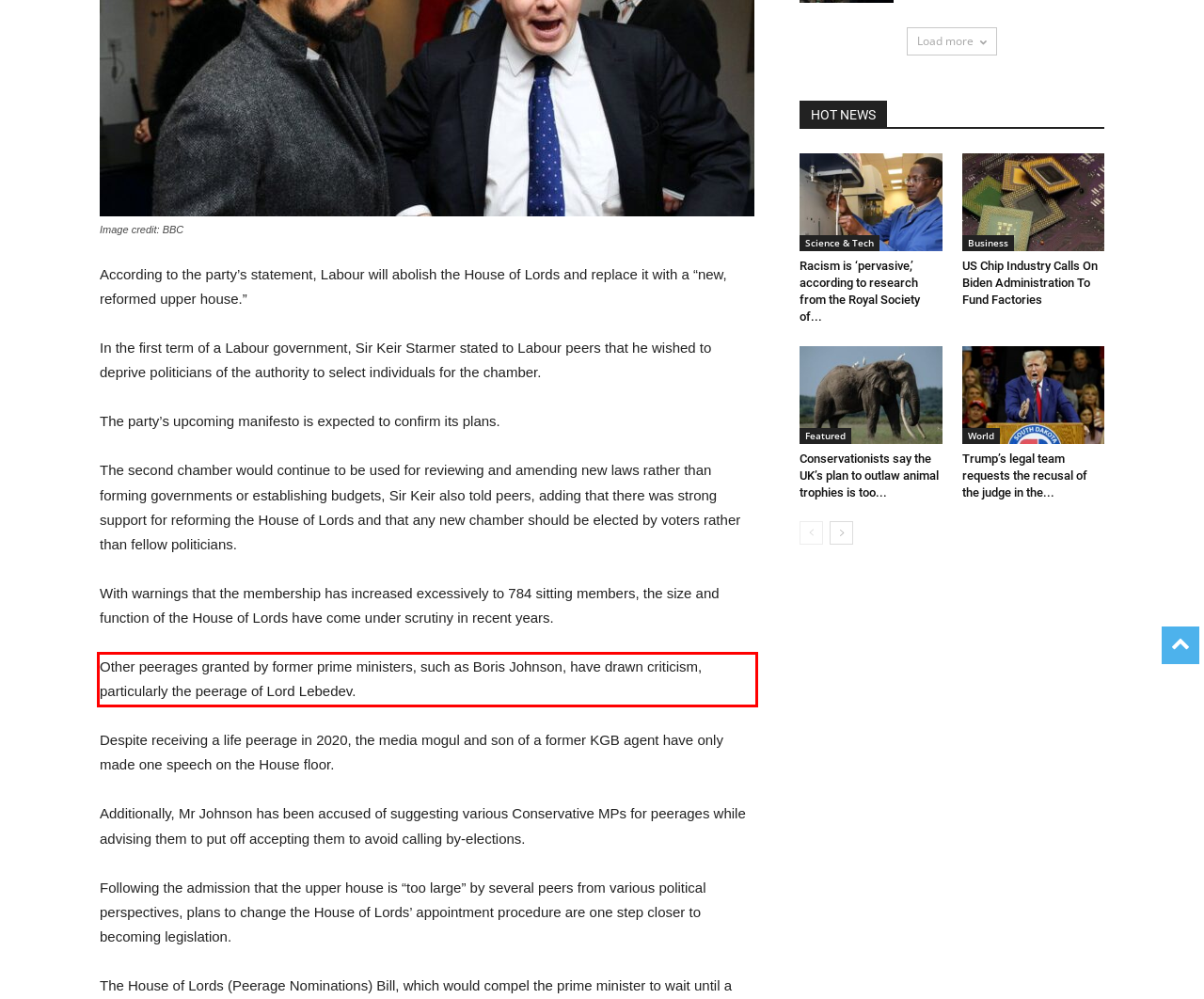You are provided with a screenshot of a webpage containing a red bounding box. Please extract the text enclosed by this red bounding box.

Other peerages granted by former prime ministers, such as Boris Johnson, have drawn criticism, particularly the peerage of Lord Lebedev.